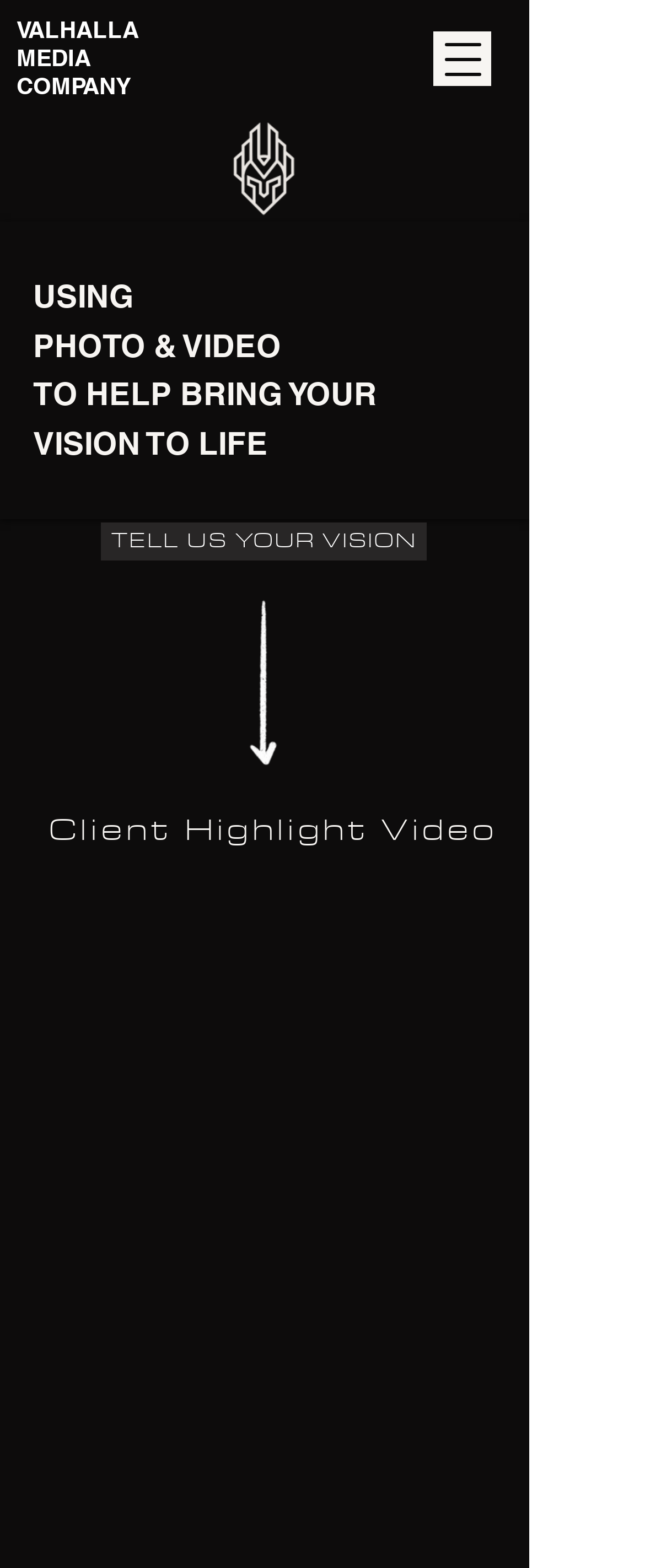What is the company name?
Kindly answer the question with as much detail as you can.

The company name can be found in the heading element with the text 'VALHALLA MEDIA COMPANY' which is located at the top of the webpage.